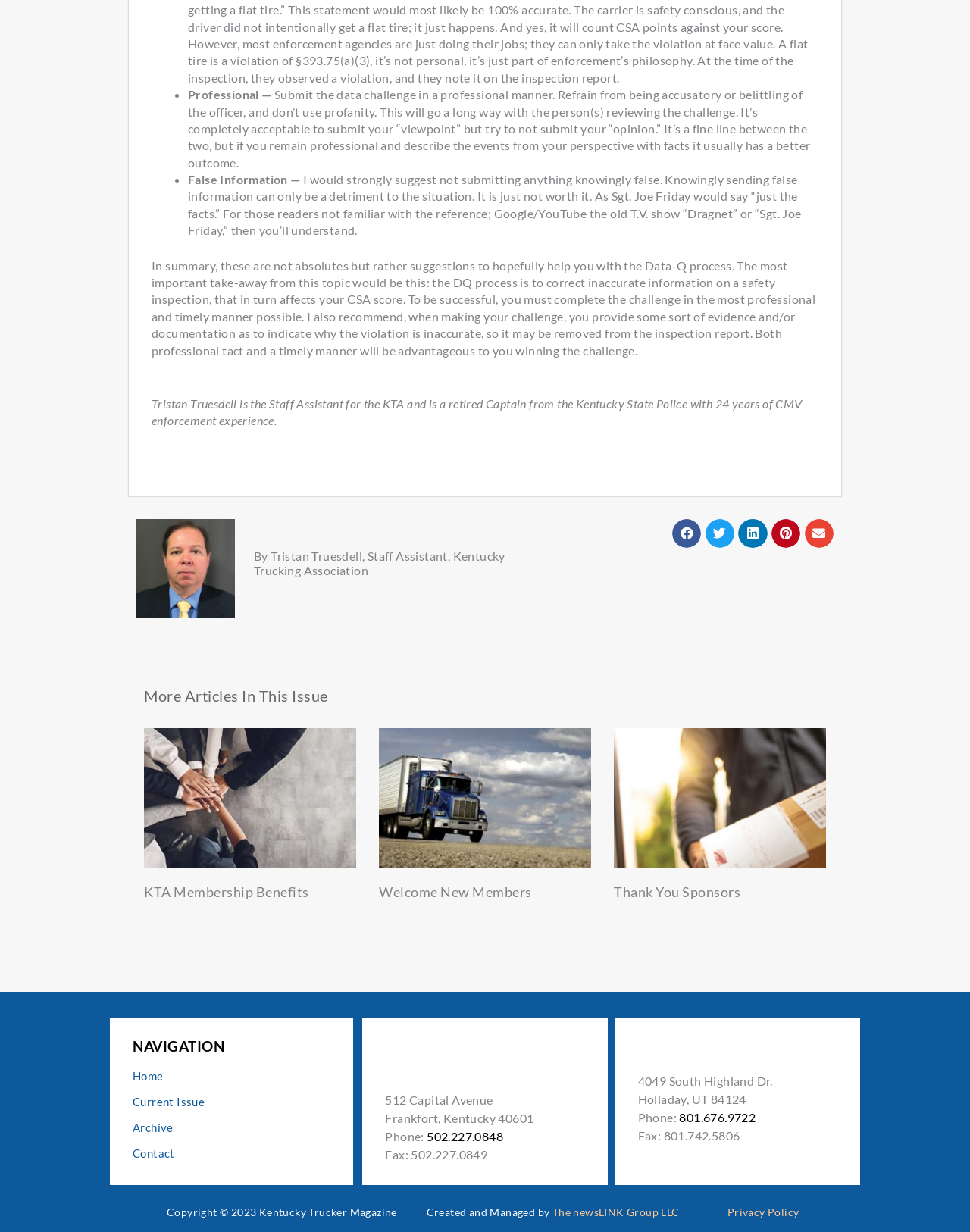Provide the bounding box coordinates for the area that should be clicked to complete the instruction: "View the current issue".

[0.137, 0.884, 0.349, 0.905]